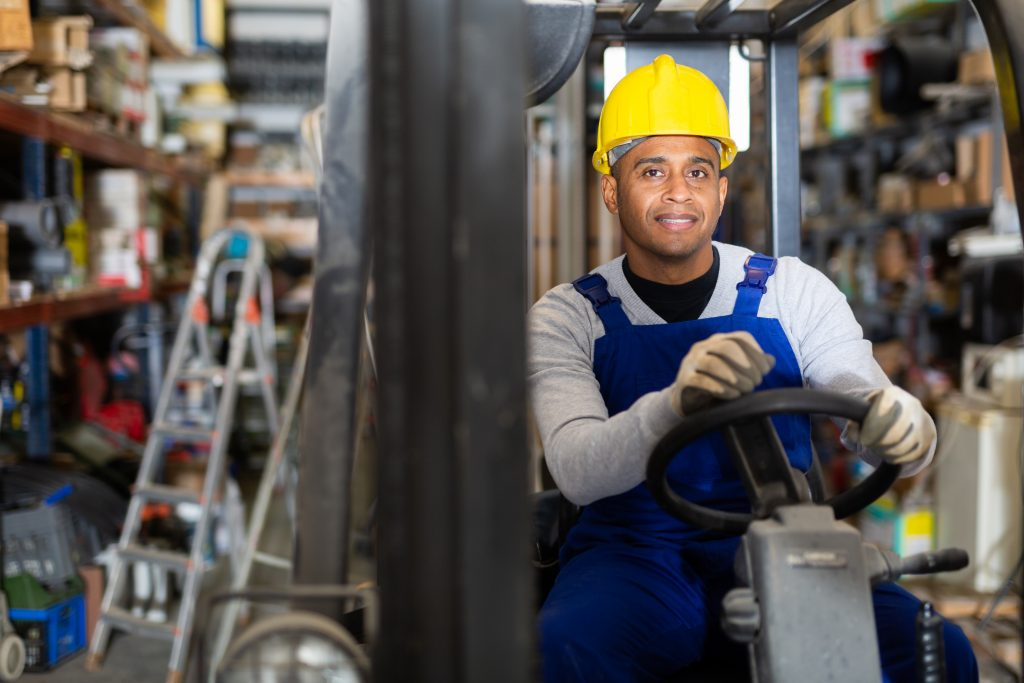What is the primary function of the forklift?
Using the visual information, reply with a single word or short phrase.

Transporting goods